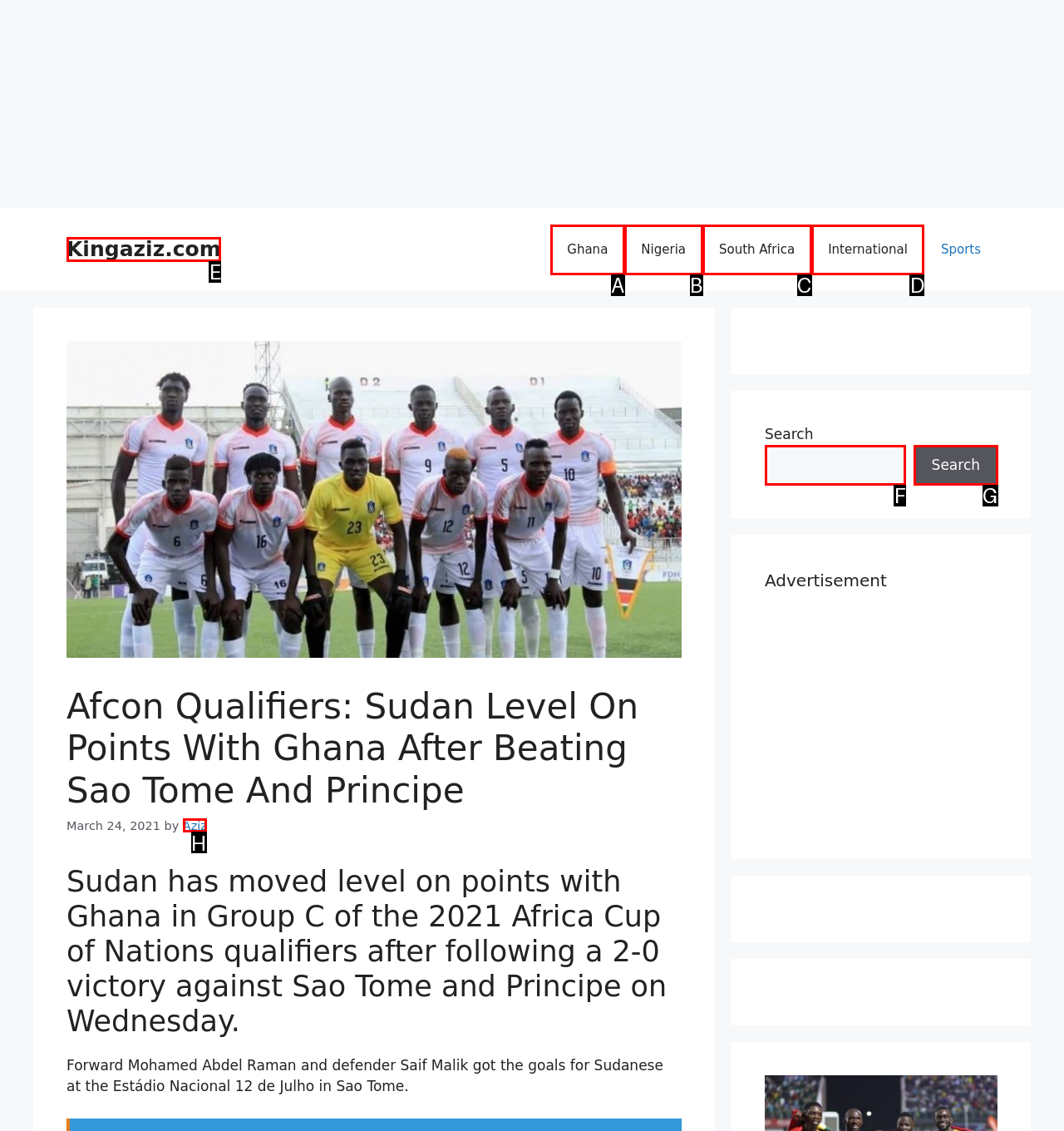For the task "Check the article by Aziz", which option's letter should you click? Answer with the letter only.

H